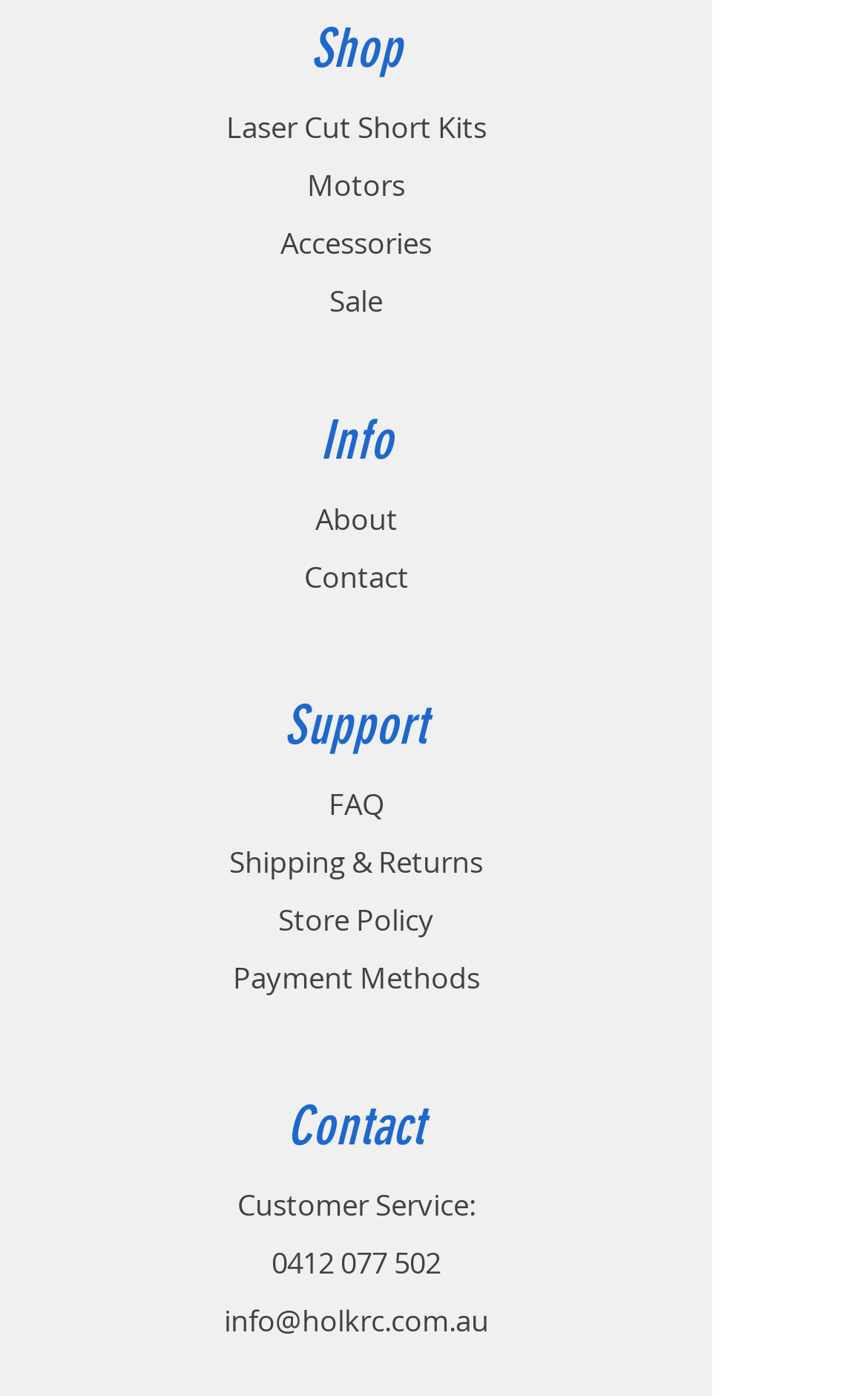Provide your answer in a single word or phrase: 
How many links are under the 'Info' heading?

2